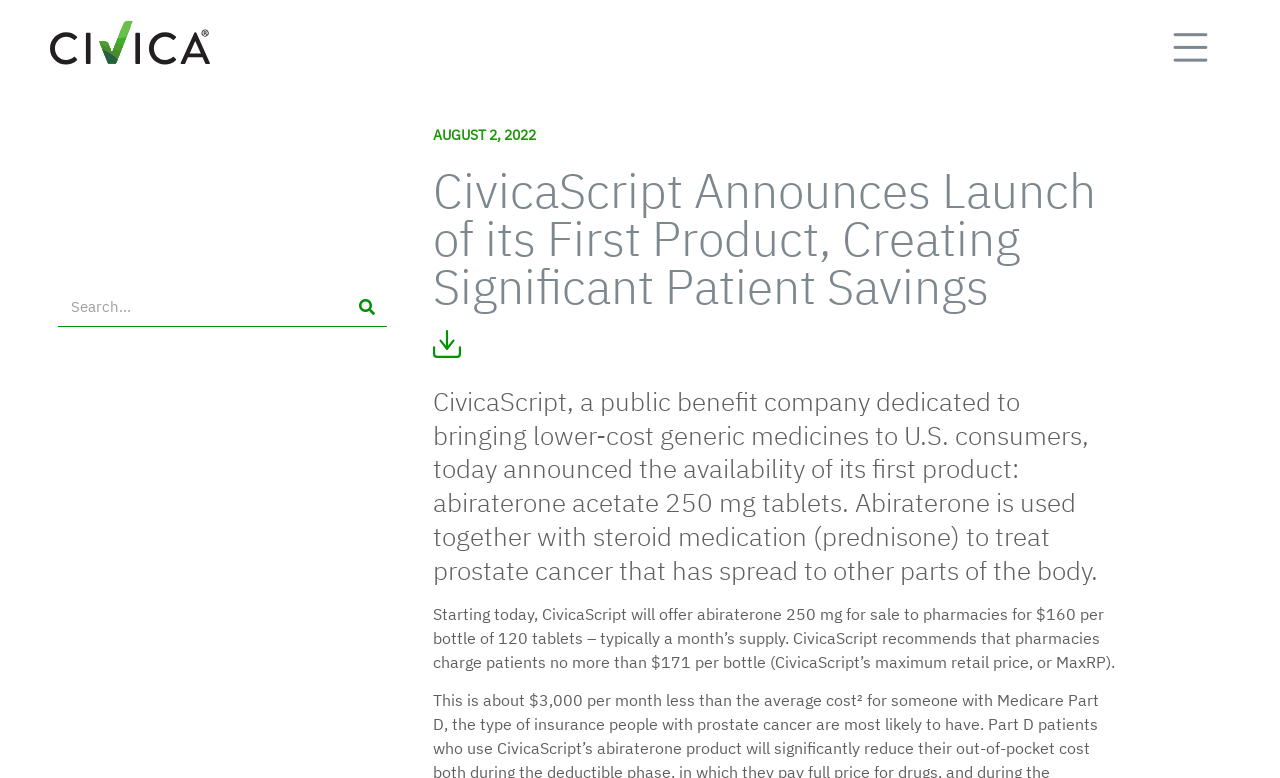What is the price of abiraterone 250 mg per bottle?
Provide a concise answer using a single word or phrase based on the image.

$160